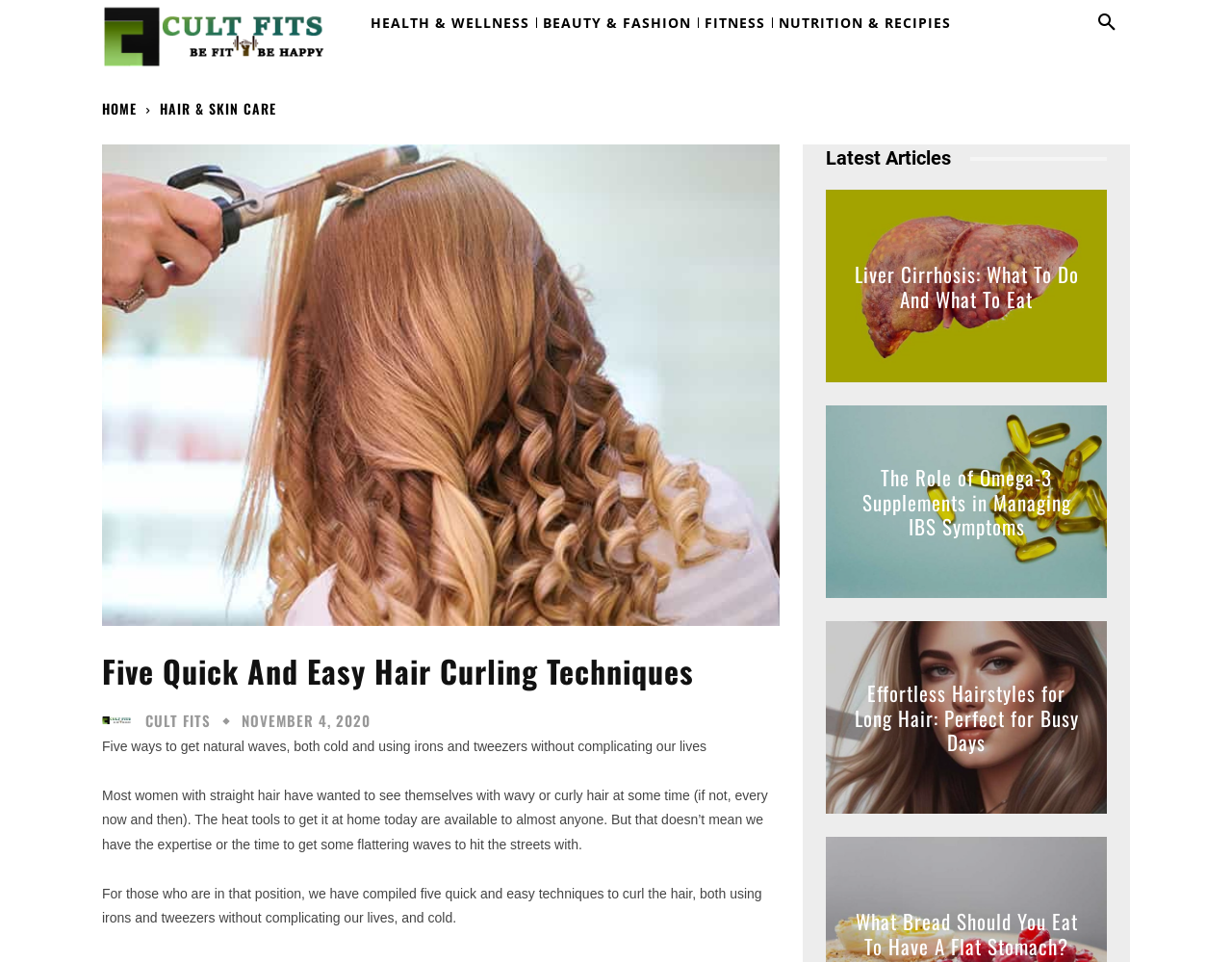Respond with a single word or phrase to the following question:
What is the date of the article?

NOVEMBER 4, 2020